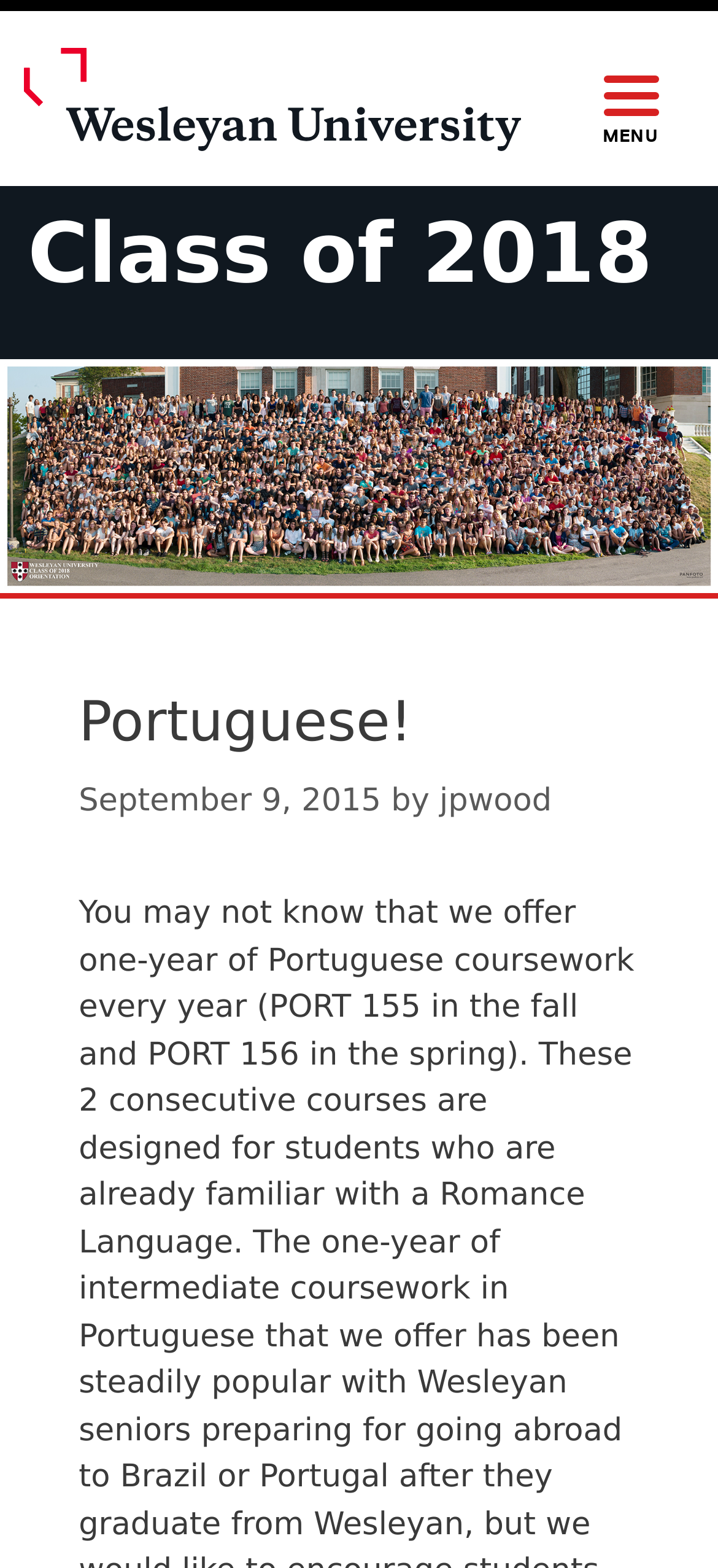How many links are there in the header section?
Please provide a comprehensive answer based on the details in the screenshot.

The number of links in the header section can be found by counting the link elements inside the header element. There are two link elements, one with the text 'Wesleyan University' and another with the text 'Open main menu'.